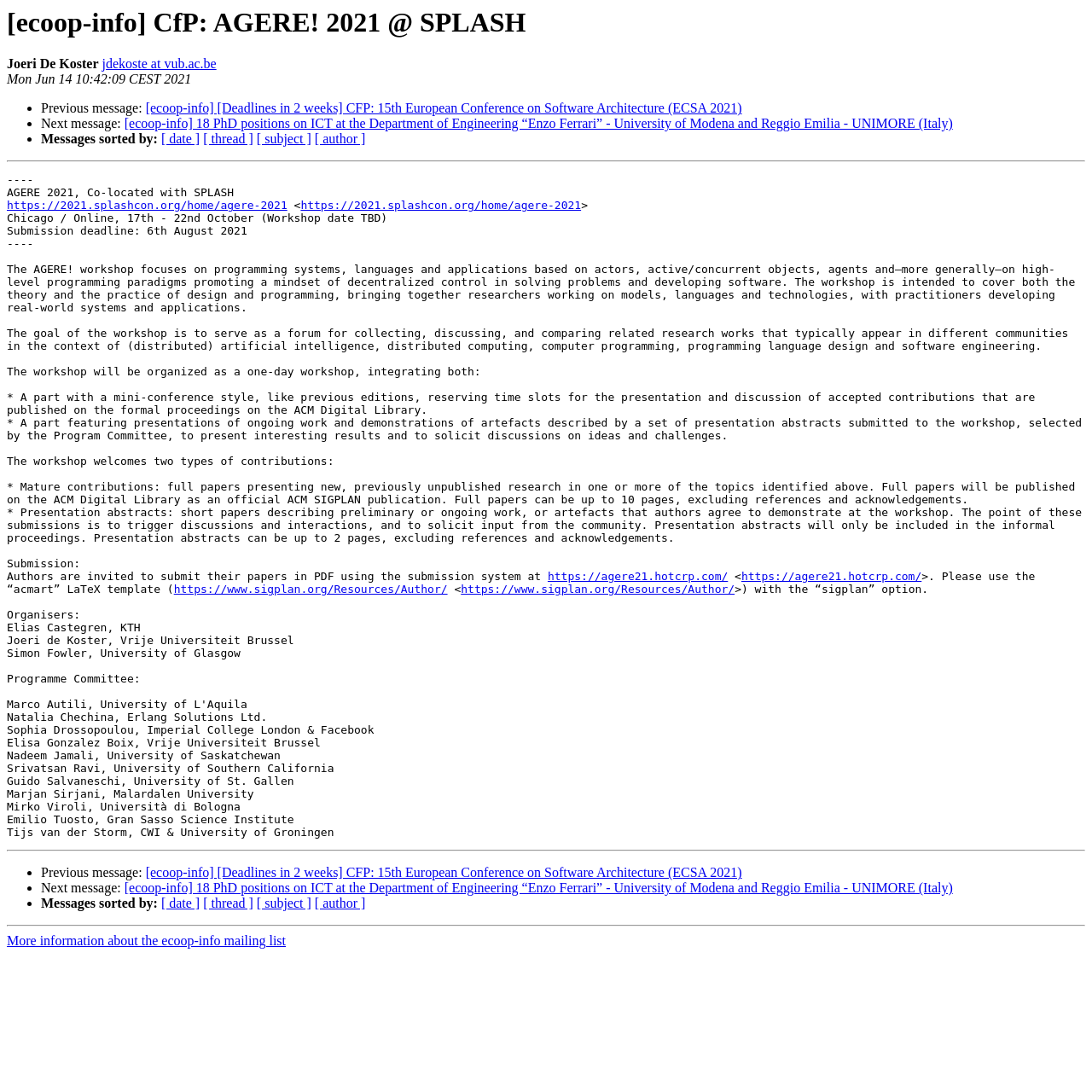What is the purpose of the workshop?
Based on the image, provide your answer in one word or phrase.

To serve as a forum for collecting, discussing, and comparing related research works